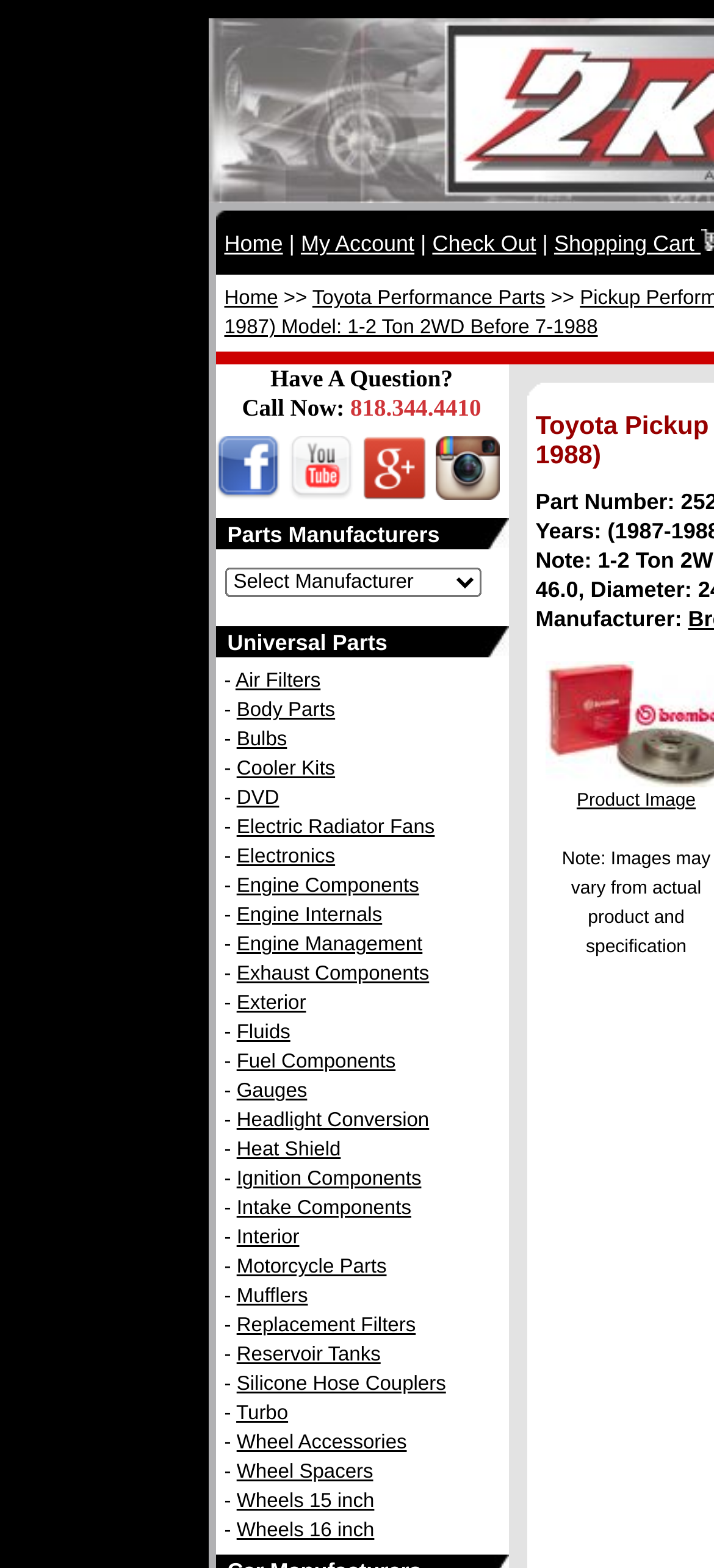Please identify the bounding box coordinates of the element on the webpage that should be clicked to follow this instruction: "Click the 49 Media logo". The bounding box coordinates should be given as four float numbers between 0 and 1, formatted as [left, top, right, bottom].

None